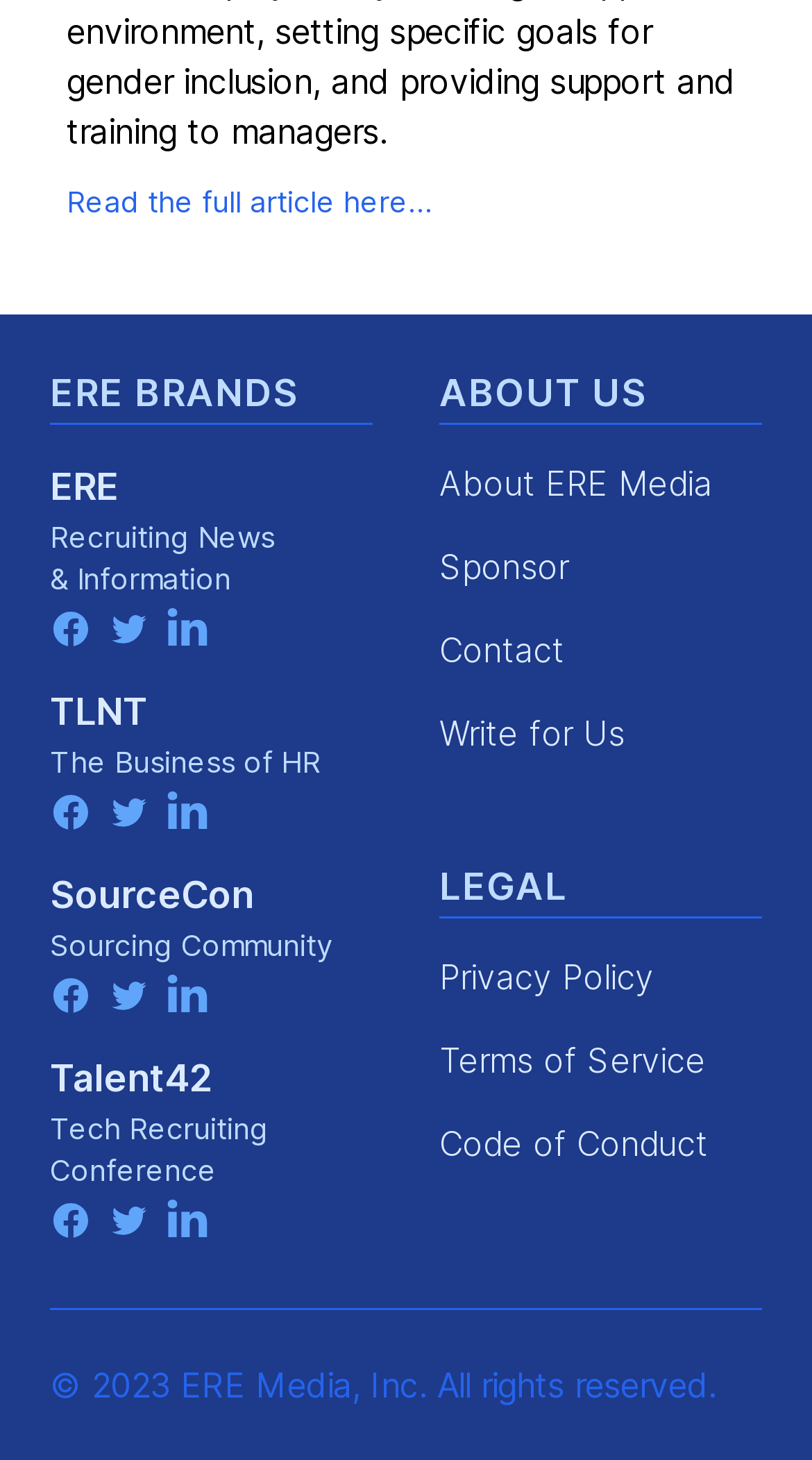Analyze the image and deliver a detailed answer to the question: What is the name of the first brand?

I looked at the heading 'ERE BRANDS' and found the first link 'ERE' below it, which is the name of the first brand.